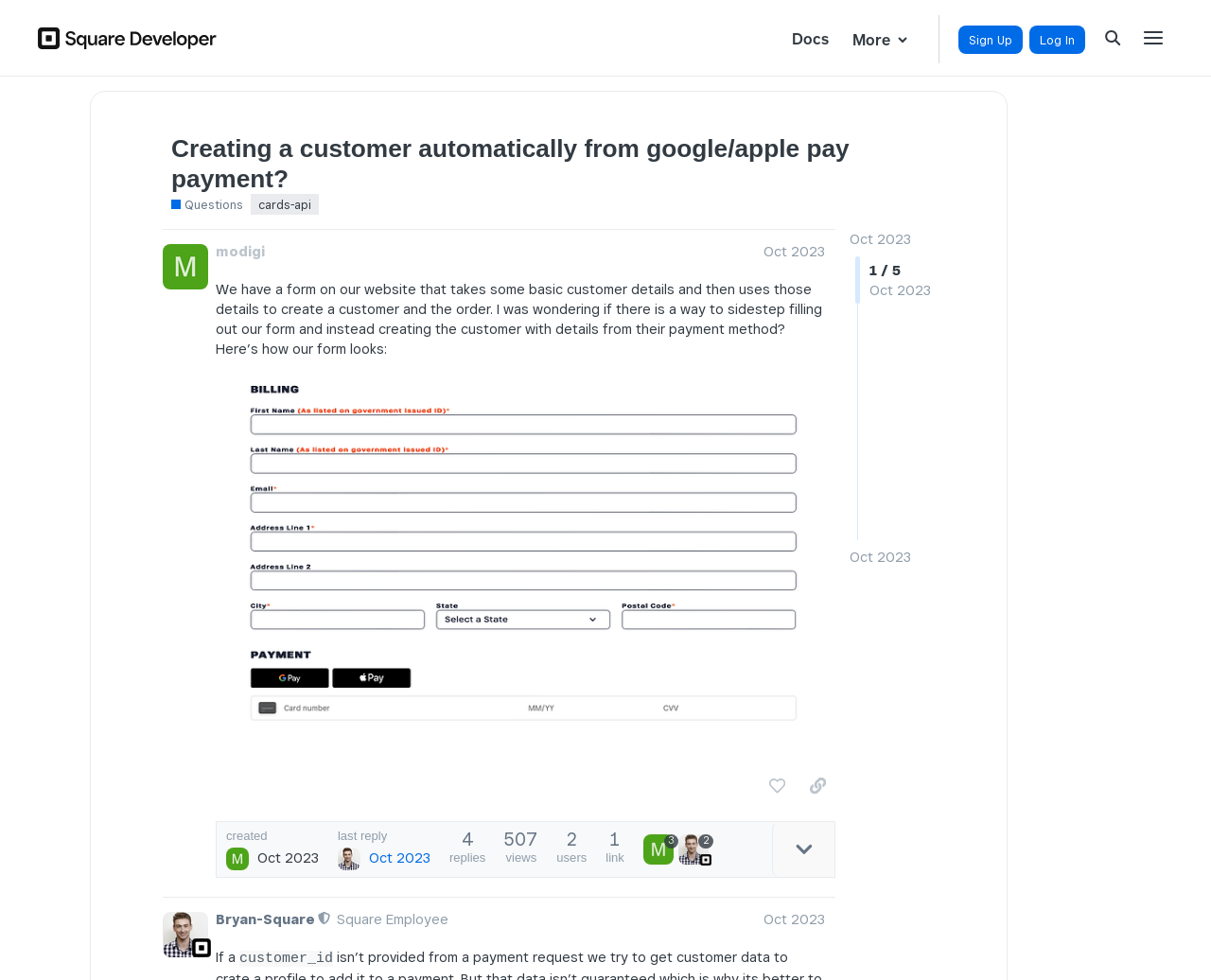Identify and provide the text content of the webpage's primary headline.

Creating a customer automatically from google/apple pay payment?